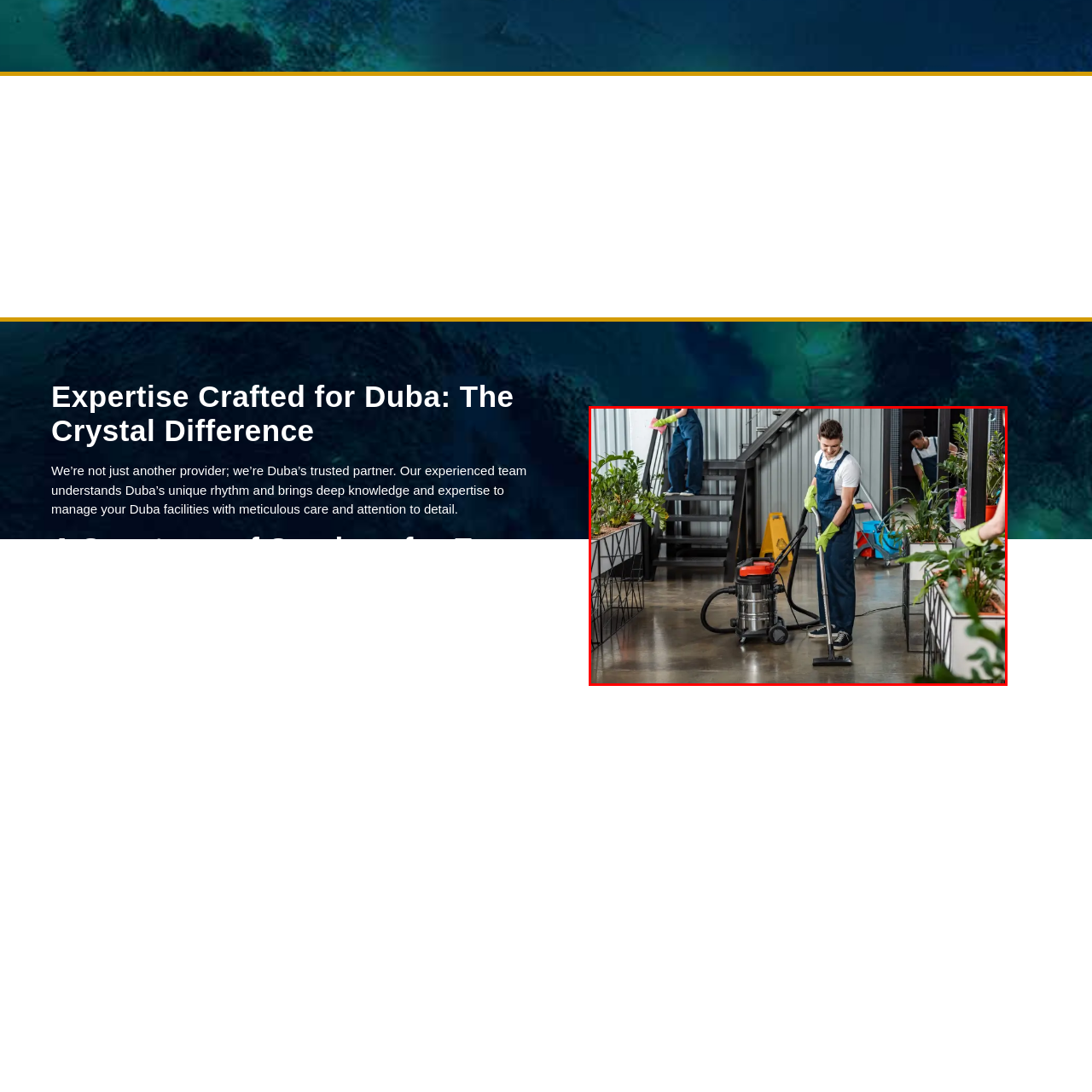What is the primary task of the worker in the foreground?
Inspect the image within the red bounding box and respond with a detailed answer, leveraging all visible details.

The worker is using a vacuum cleaner to meticulously clean the polished concrete floor, indicating that their primary task is to clean the floor.